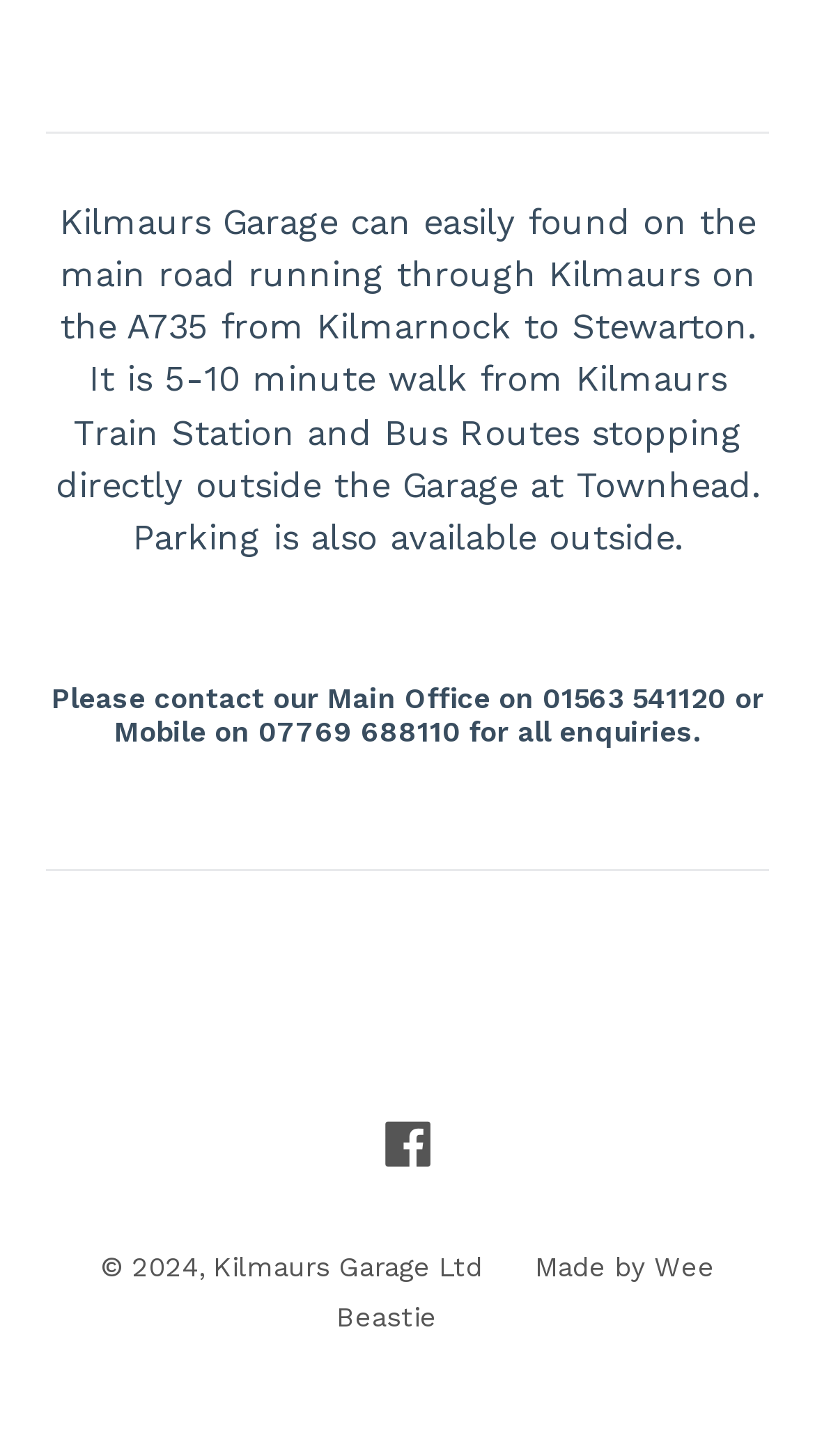Use a single word or phrase to answer the following:
Who developed the website?

Wee Beastie